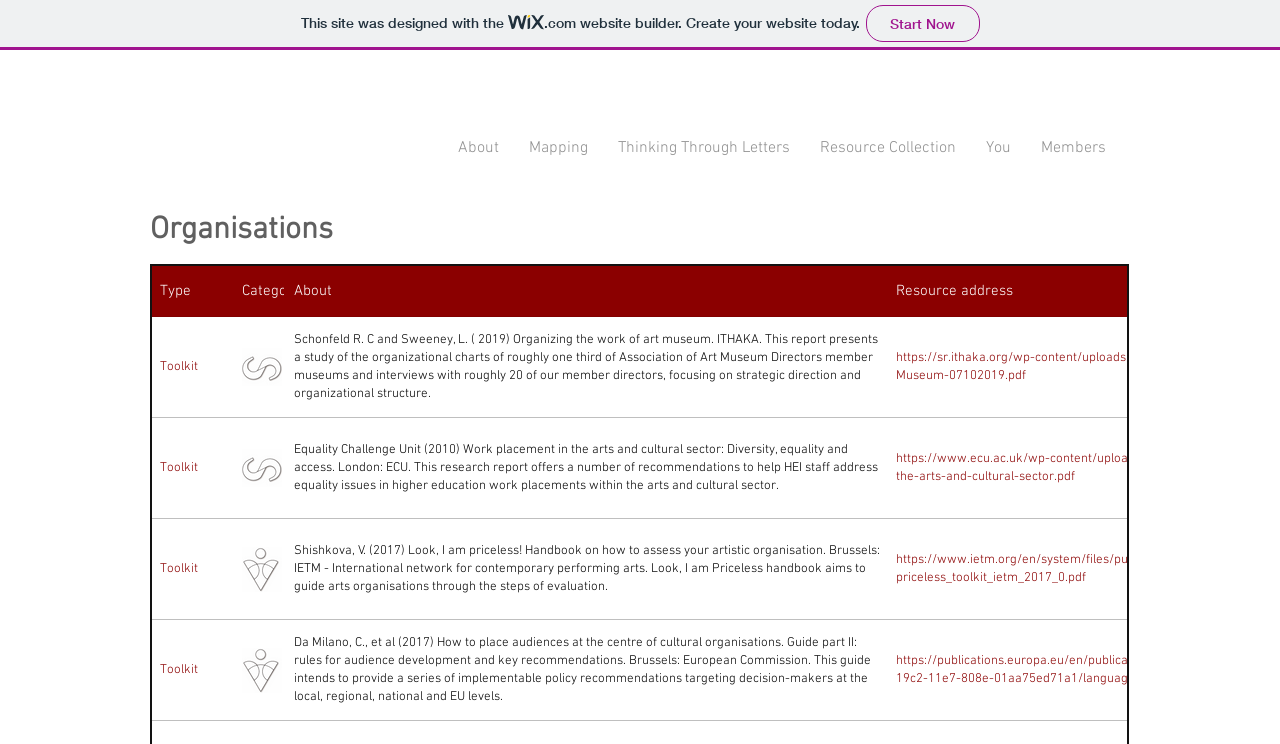Kindly provide the bounding box coordinates of the section you need to click on to fulfill the given instruction: "Contact Us".

None